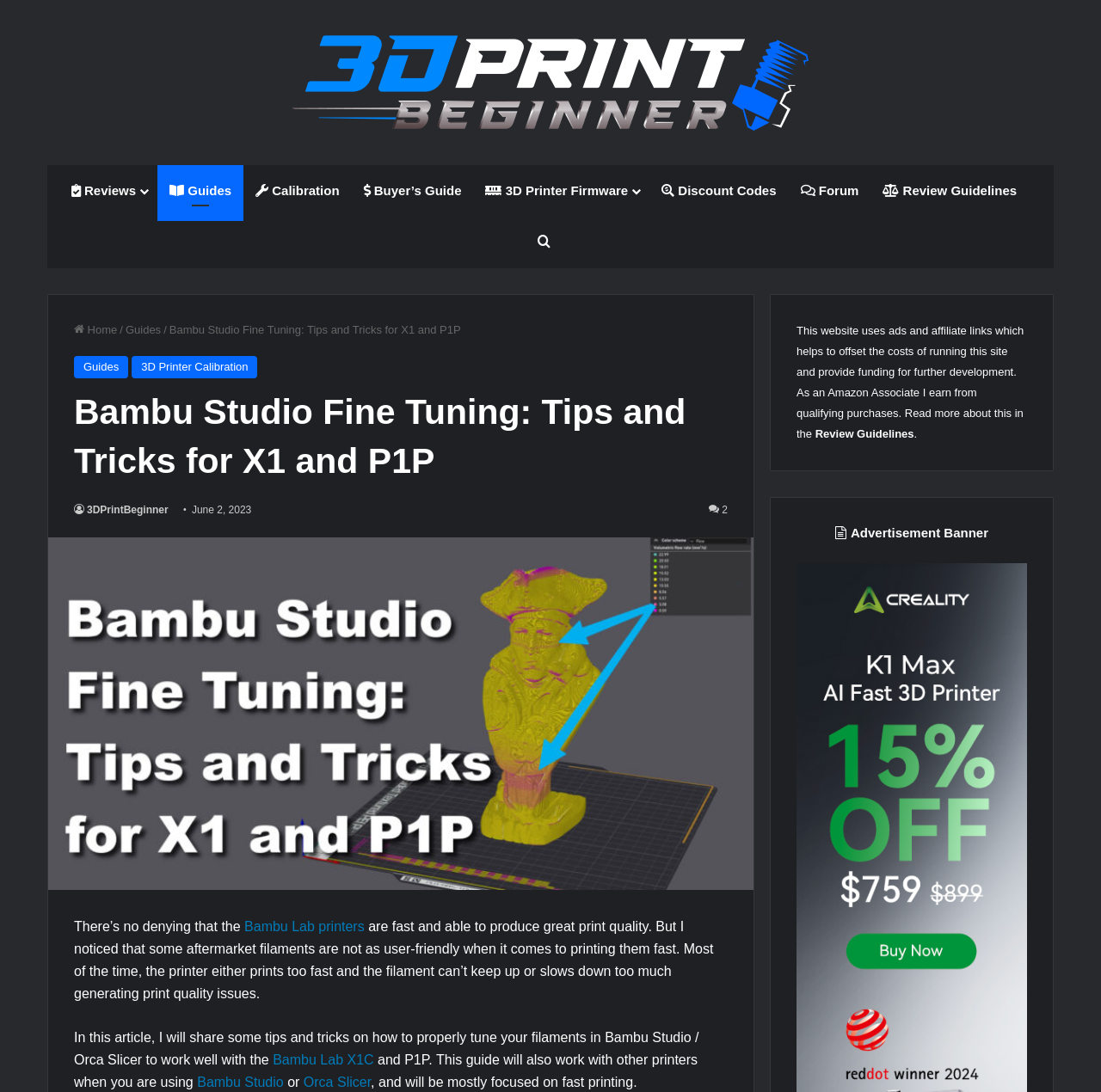Please specify the bounding box coordinates of the clickable region to carry out the following instruction: "Click on the 'Guides' link in the navigation menu". The coordinates should be four float numbers between 0 and 1, in the format [left, top, right, bottom].

[0.143, 0.151, 0.221, 0.198]